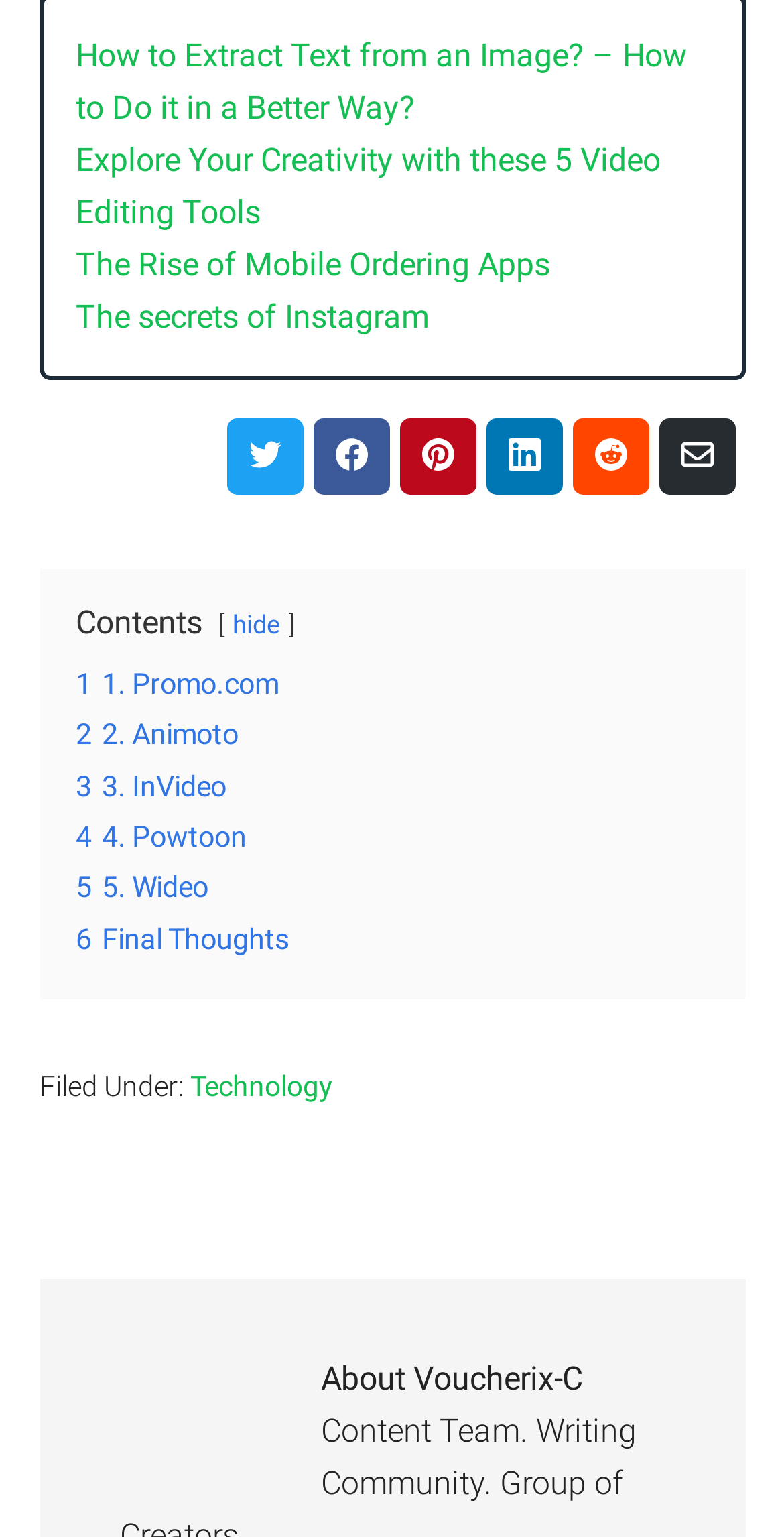Pinpoint the bounding box coordinates of the clickable element to carry out the following instruction: "Click on 'How to Extract Text from an Image?'."

[0.096, 0.023, 0.876, 0.082]